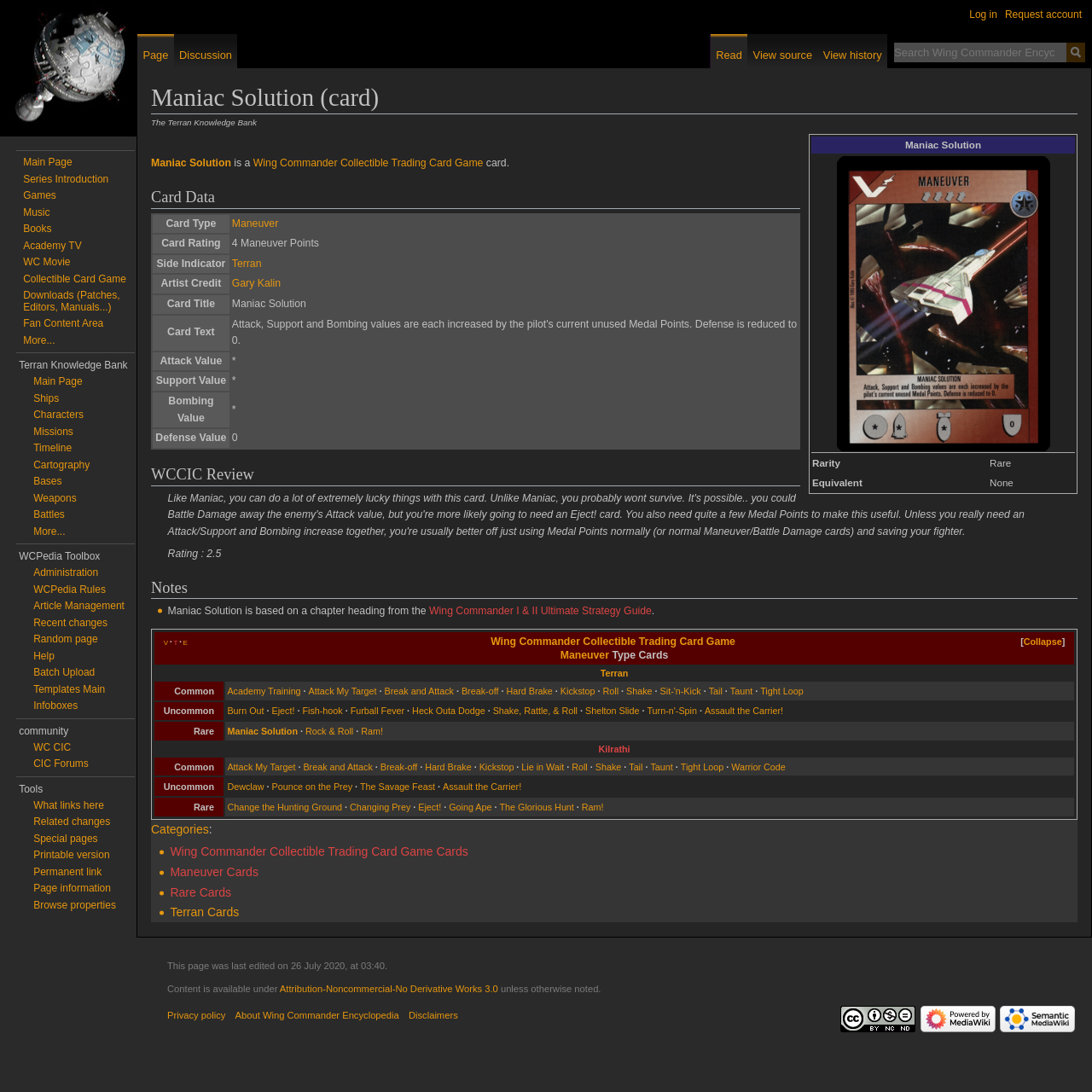Using the description "Cartography", locate and provide the bounding box of the UI element.

[0.031, 0.42, 0.082, 0.431]